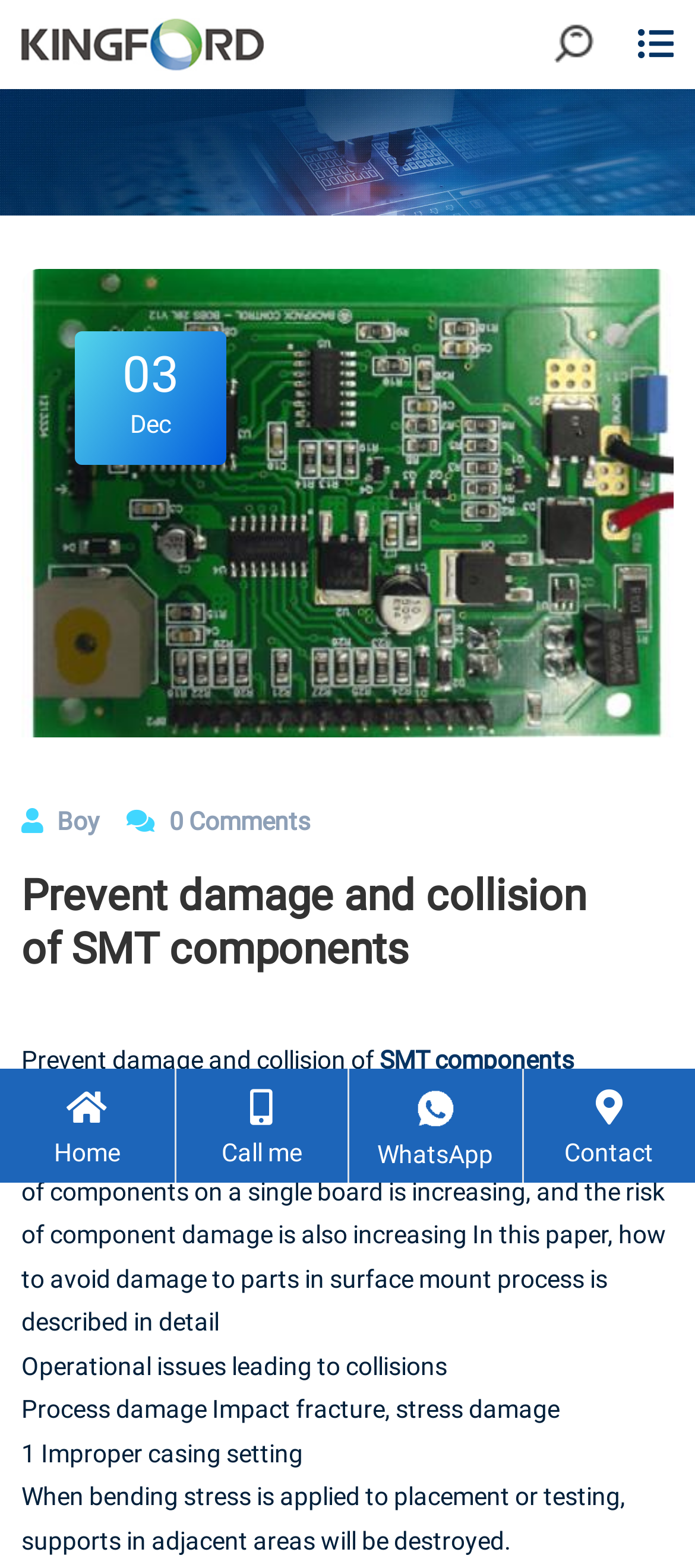Summarize the webpage with intricate details.

The webpage is about Kingford, a PCB company that produces and assembles circuit boards. At the top left corner, there is a link to "Shenzhen Kingford Technology CO., LTD." accompanied by an image with the same name. Below this, there is a search bar with a "Keyword..." textbox and a "Search" button.

On the top of the page, there is a large image related to "PCB Assembly Service". Below this image, there is another image titled "Prevent damage and collision of SMT components", which is the main topic of the webpage.

To the right of the second image, there are three small pieces of text: "03", "Dec", and "Boy". Below these, there is a text "0 Comments". The main content of the webpage starts with a heading "Prevent damage and collision of SMT components", followed by a link to "SMT components".

The article discusses how to avoid damage to parts in the surface mount process, citing operational issues leading to collisions, process damage, and impact fracture. It then provides a detailed explanation of the causes of damage, including improper casing setting and bending stress.

At the bottom of the page, there are four links: "Home", "Call me", "WhatsApp", and "Contact".